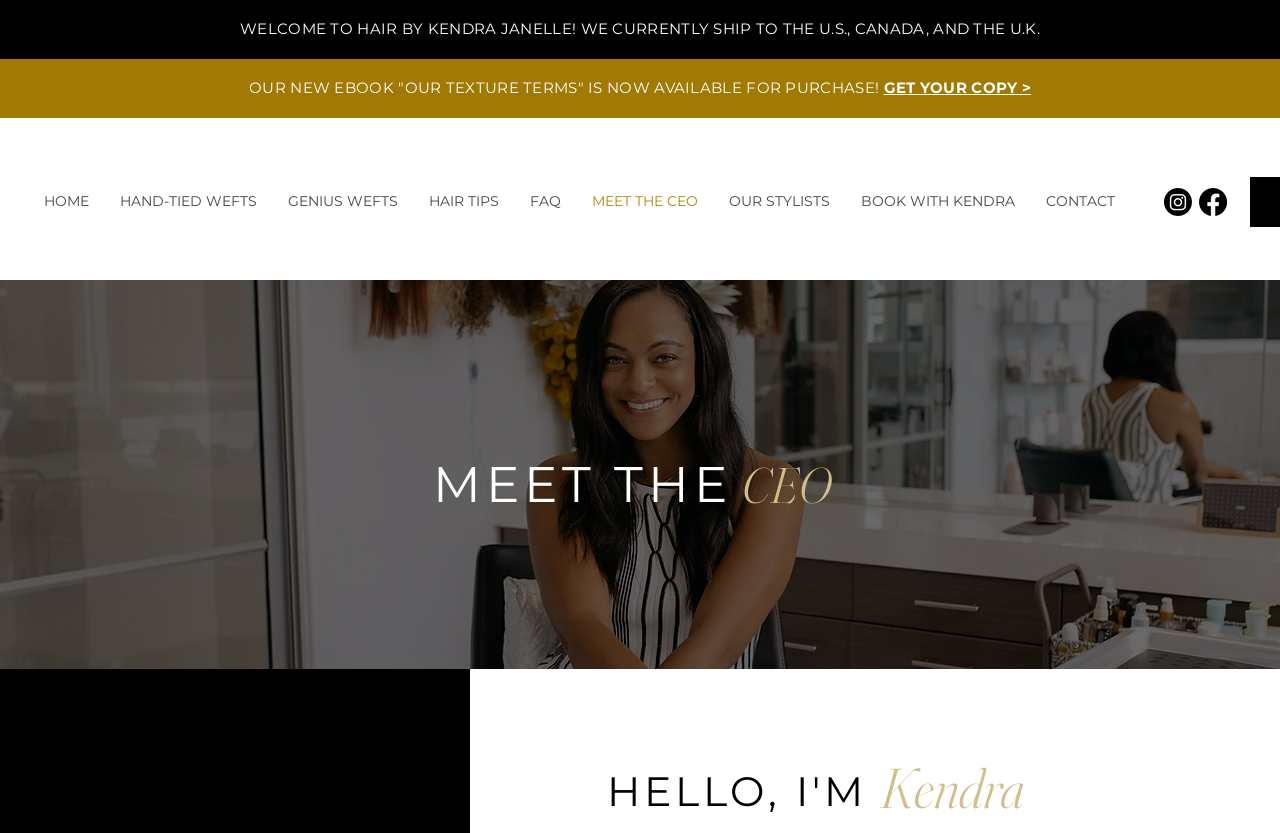Identify the bounding box coordinates of the clickable region necessary to fulfill the following instruction: "View social media profiles". The bounding box coordinates should be four float numbers between 0 and 1, i.e., [left, top, right, bottom].

[0.909, 0.226, 0.959, 0.259]